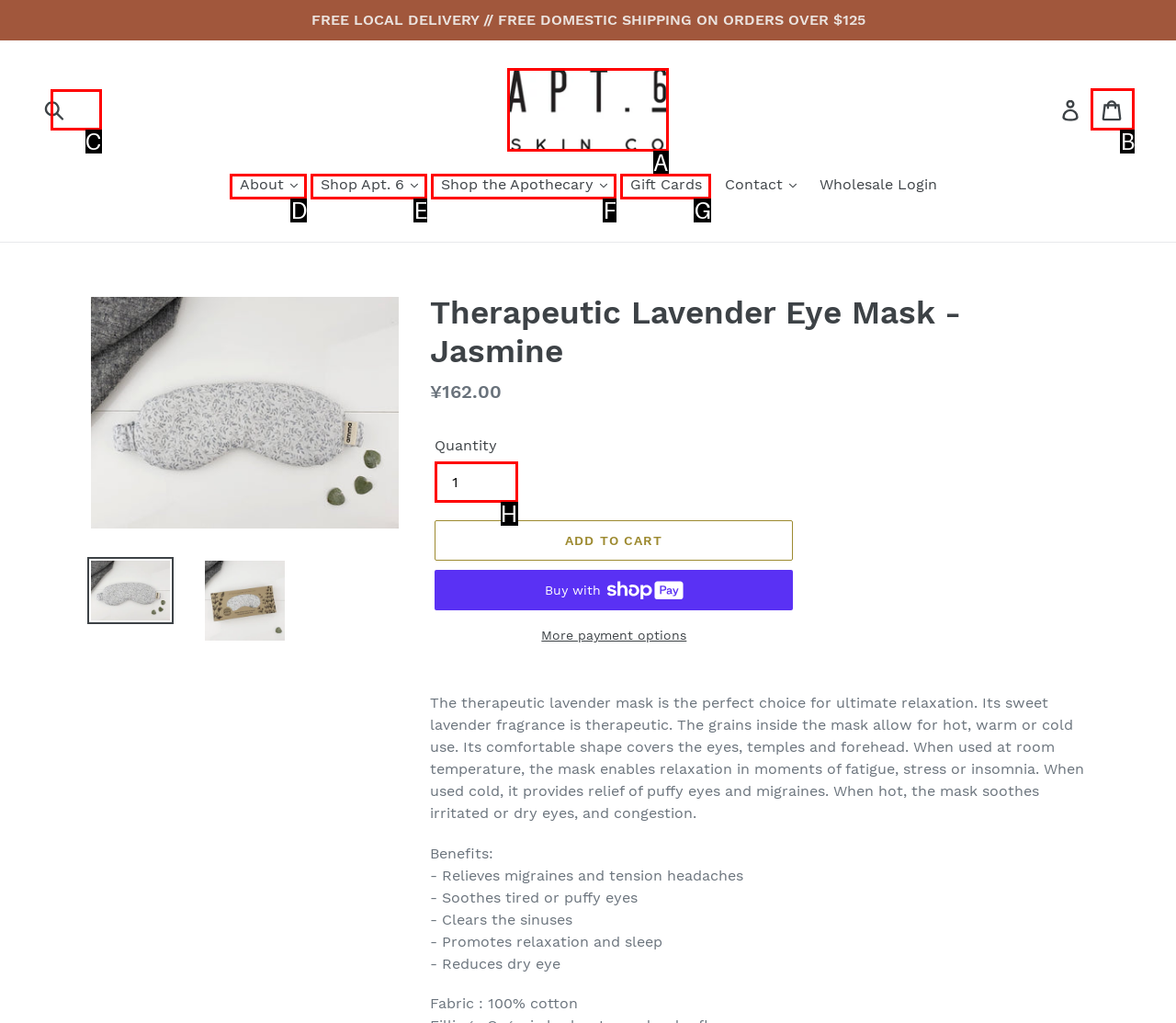Given the description: alt="Harvey Shapiro"
Identify the letter of the matching UI element from the options.

None